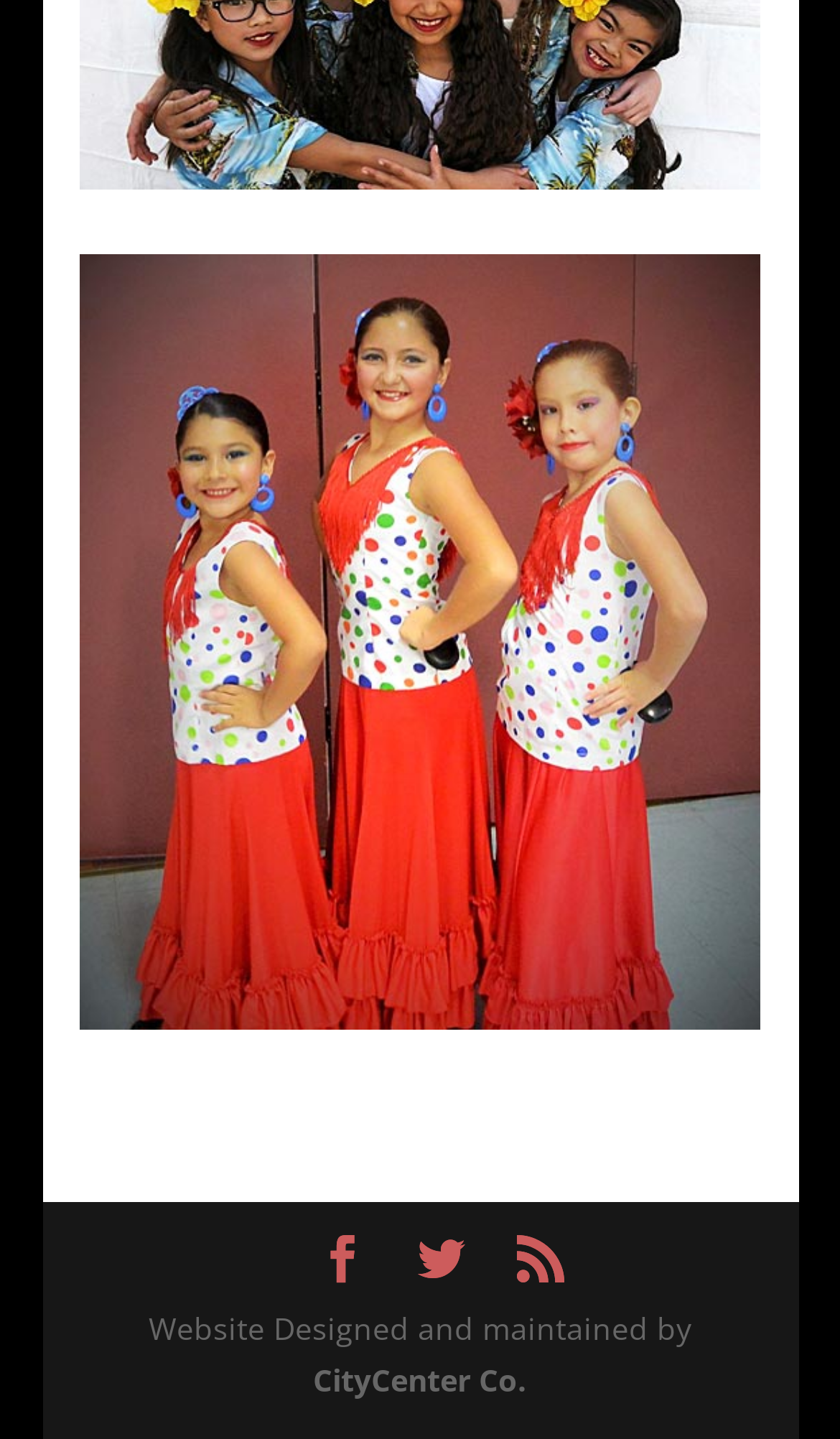How many social media links are present?
Look at the image and answer the question with a single word or phrase.

3